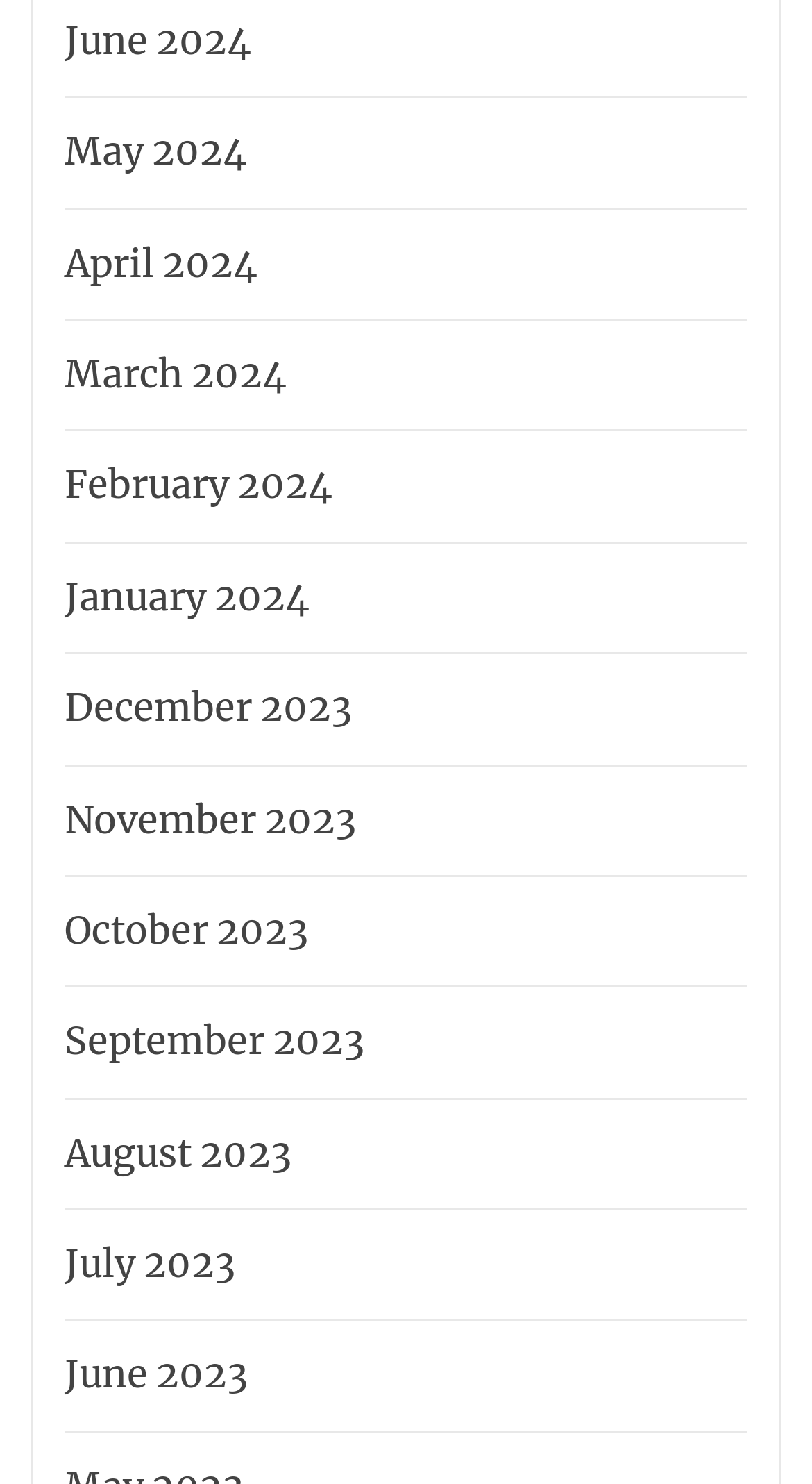What is the earliest month listed?
Please elaborate on the answer to the question with detailed information.

By examining the list of links, I found that the earliest month listed is June 2023, which is located at the bottom of the list.